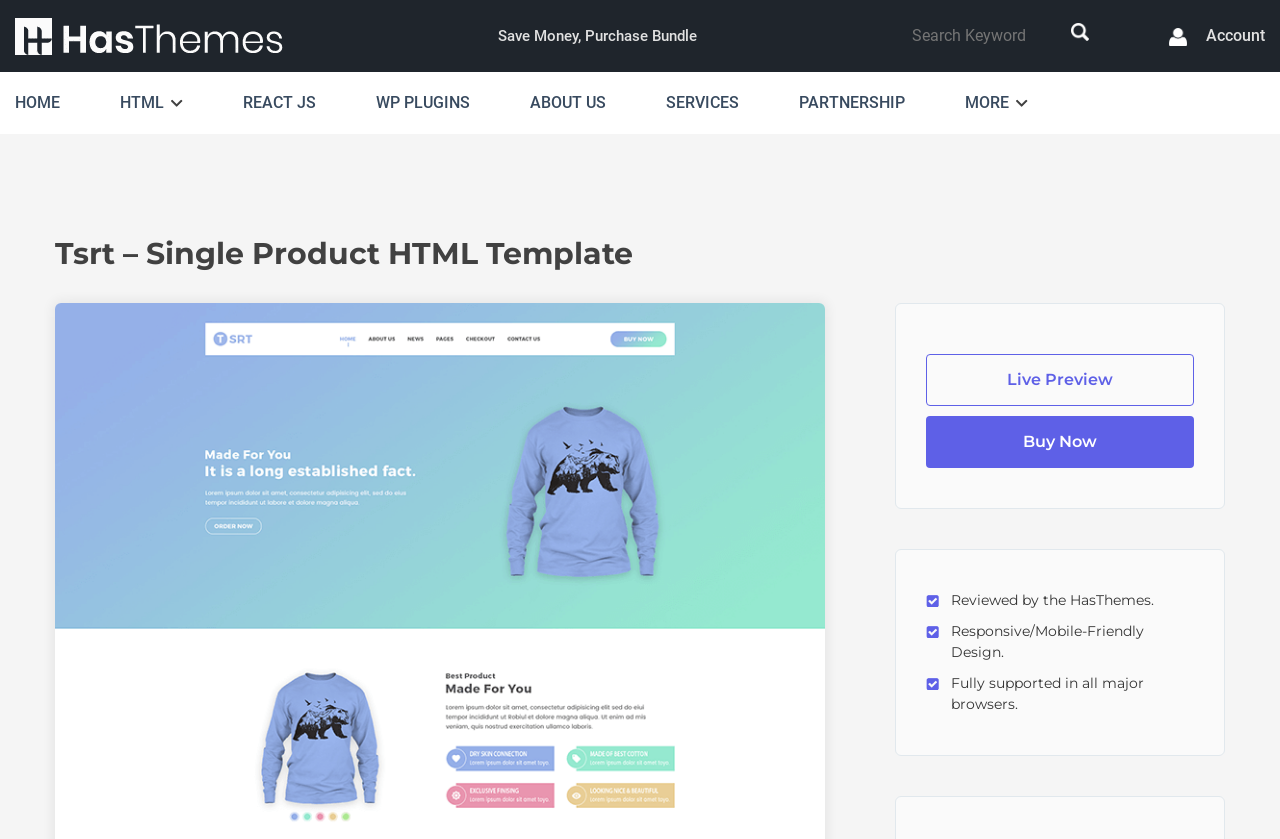Locate the bounding box coordinates of the element you need to click to accomplish the task described by this instruction: "preview the template".

[0.723, 0.421, 0.933, 0.483]